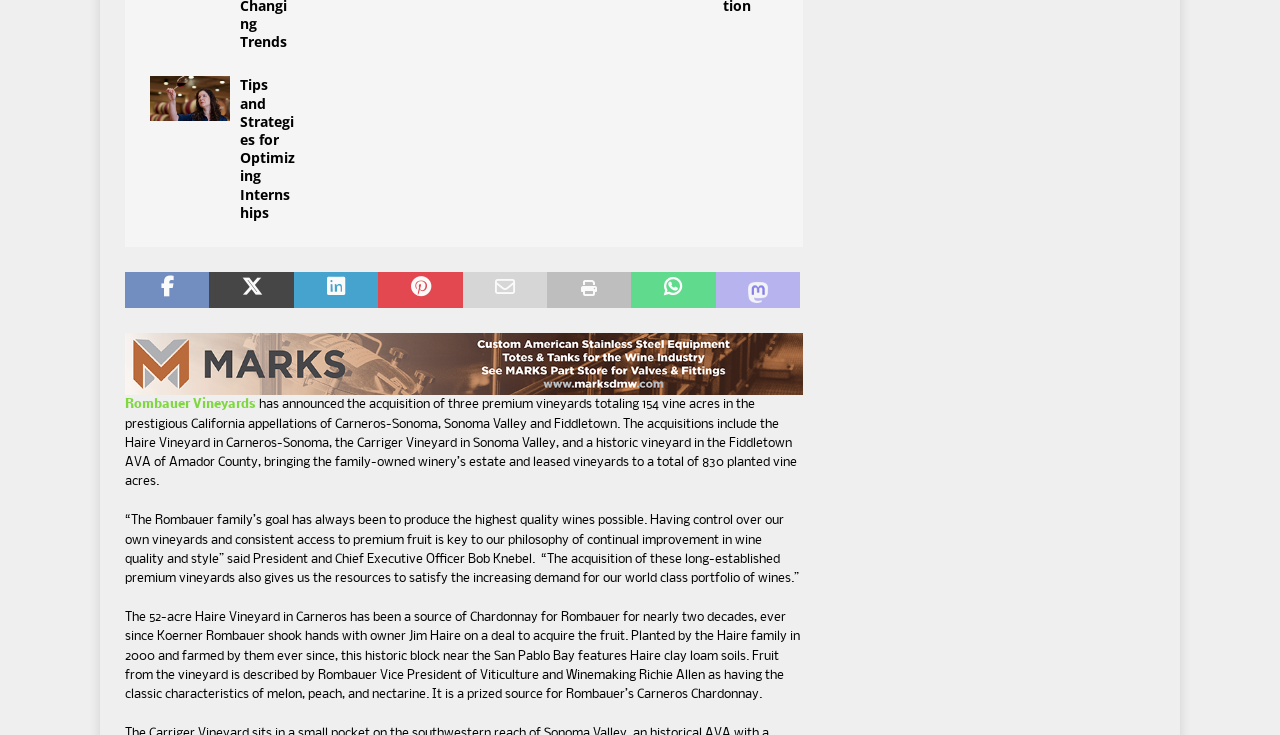Provide the bounding box coordinates for the UI element described in this sentence: "Rombauer Vineyards". The coordinates should be four float values between 0 and 1, i.e., [left, top, right, bottom].

[0.098, 0.542, 0.2, 0.56]